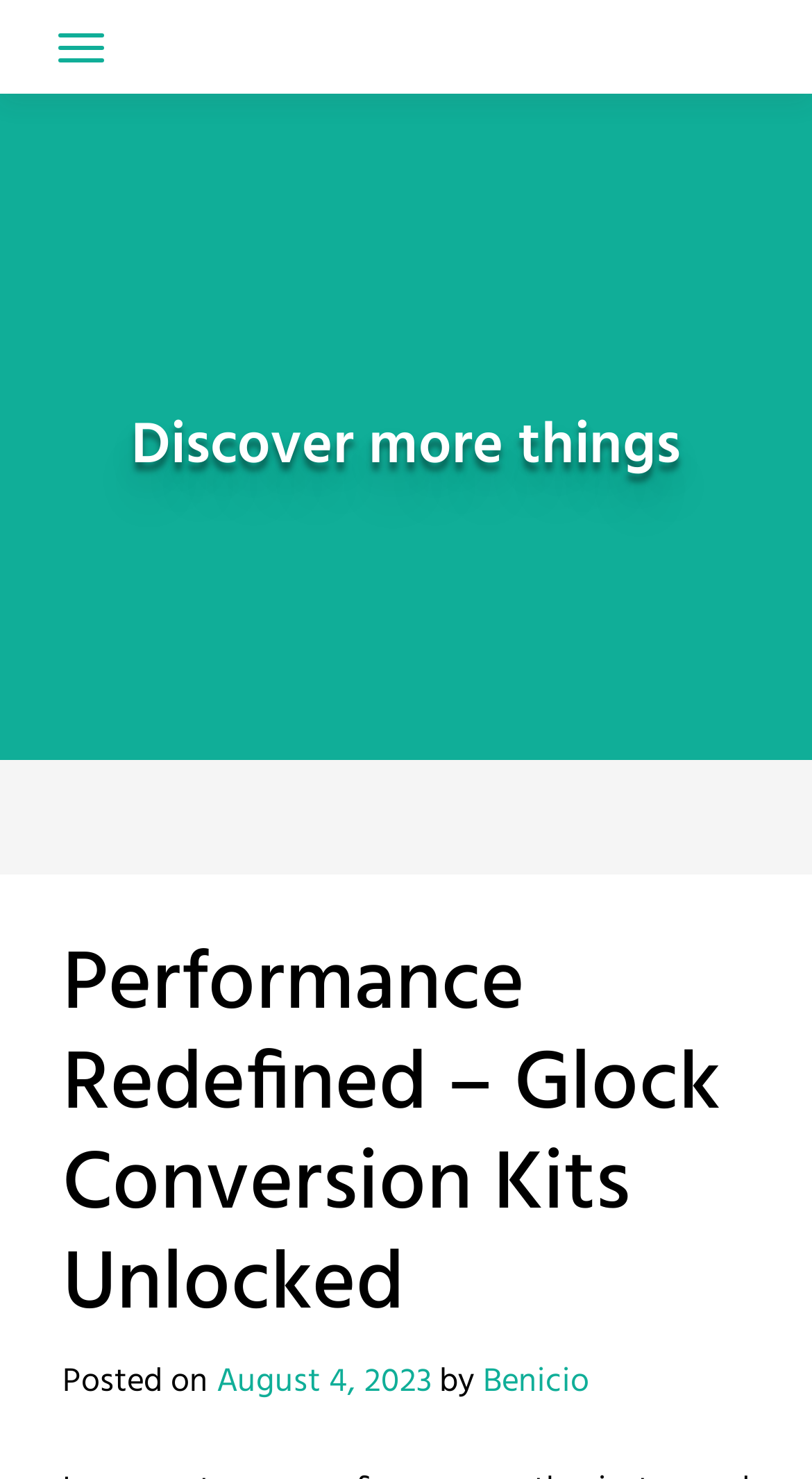Determine the bounding box for the described UI element: "aria-label="Toggle navigation"".

[0.041, 0.011, 0.159, 0.053]